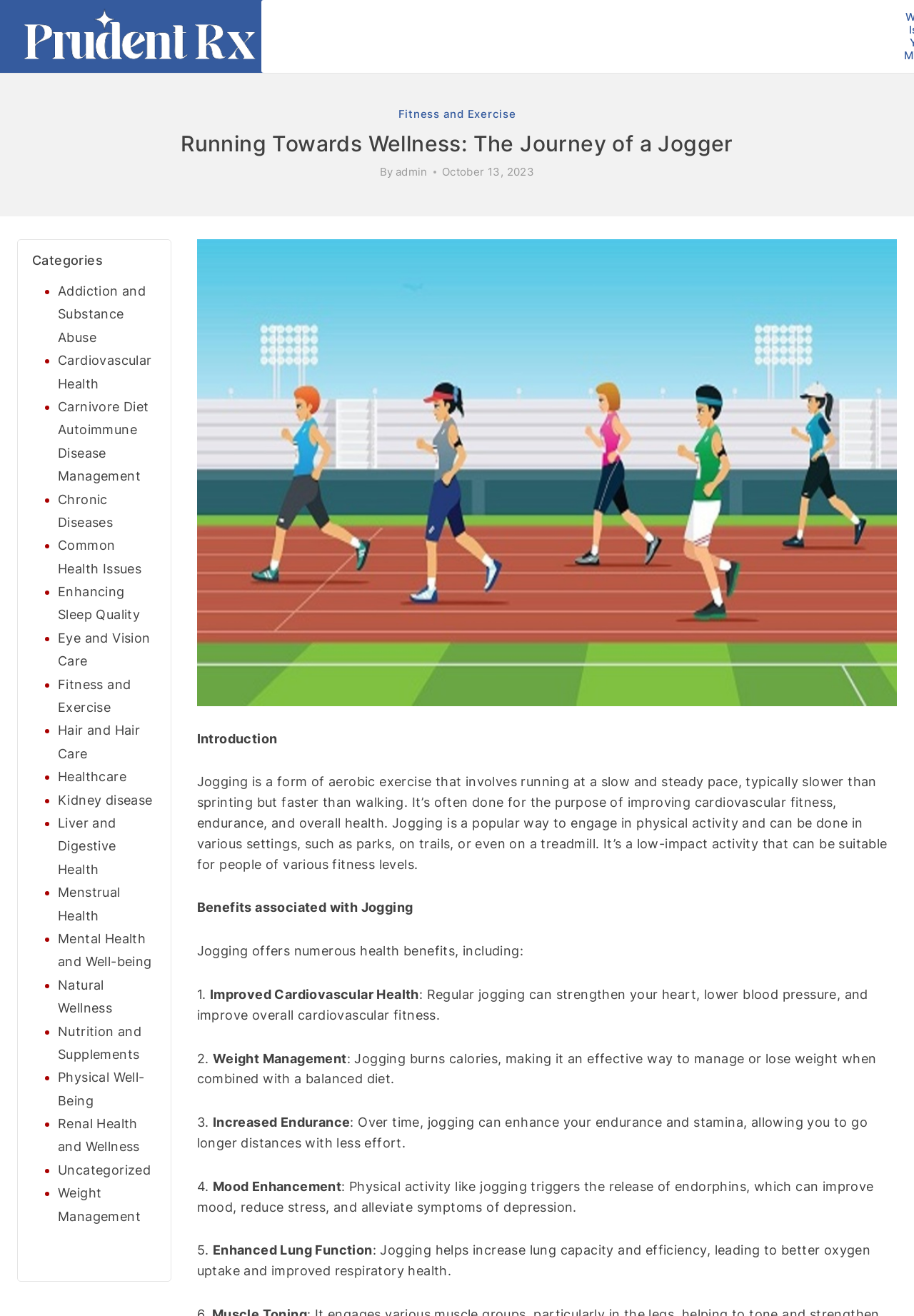Your task is to extract the text of the main heading from the webpage.

Running Towards Wellness: The Journey of a Jogger